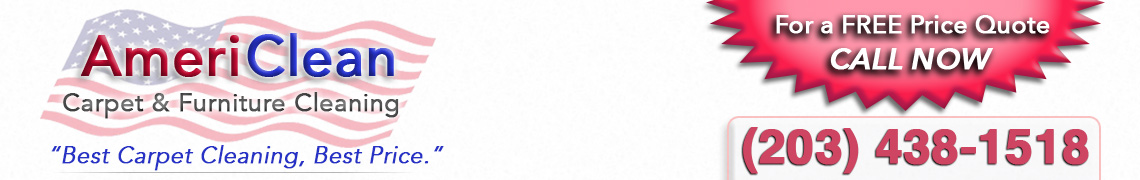Give a one-word or one-phrase response to the question:
What is the phone number to call for a free price quote?

(203) 438-1518